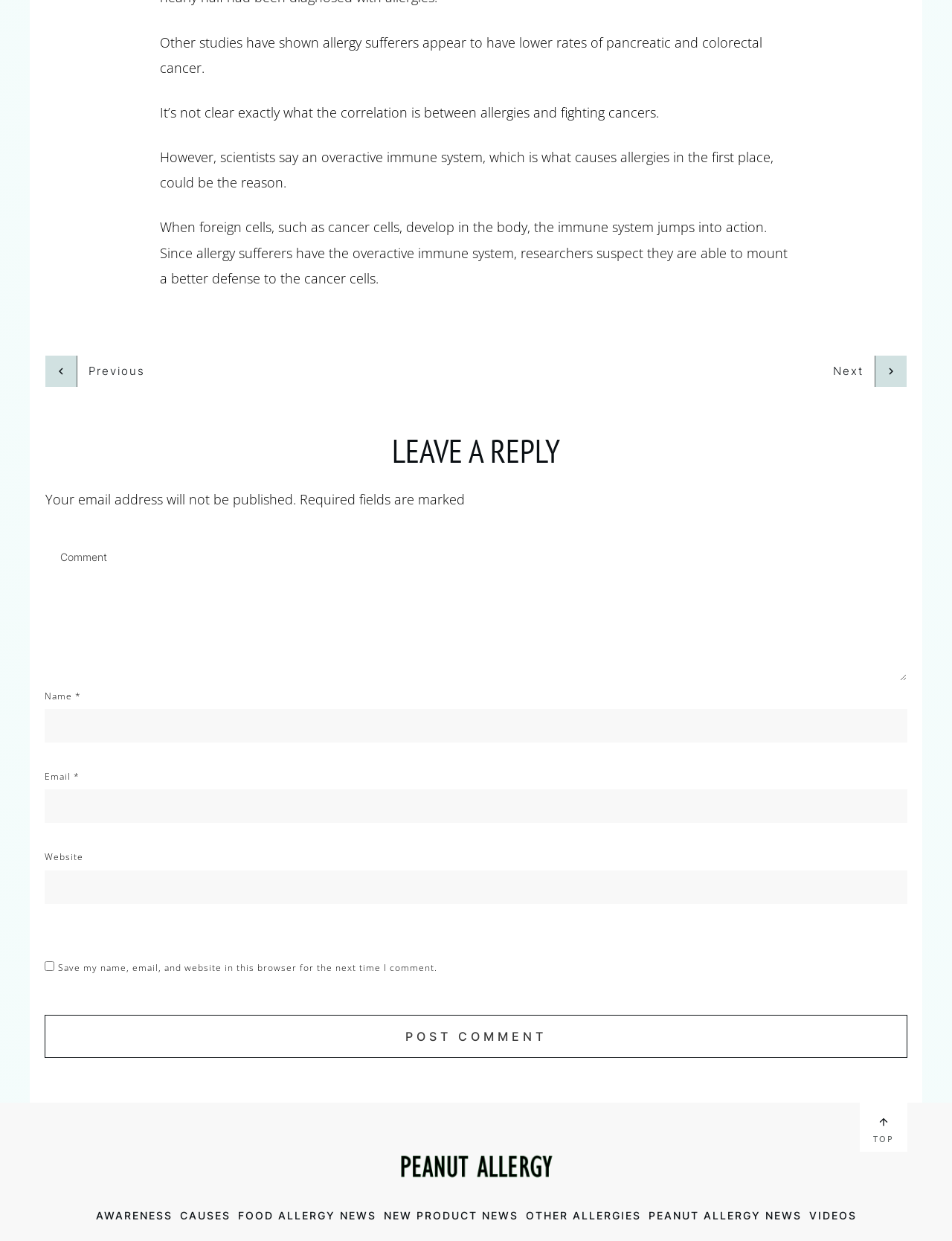By analyzing the image, answer the following question with a detailed response: What is the purpose of the form at the bottom of the page?

The form at the bottom of the page contains fields for name, email, website, and comment, and a button labeled 'POST COMMENT', indicating that its purpose is to allow users to leave a reply or comment on the article.